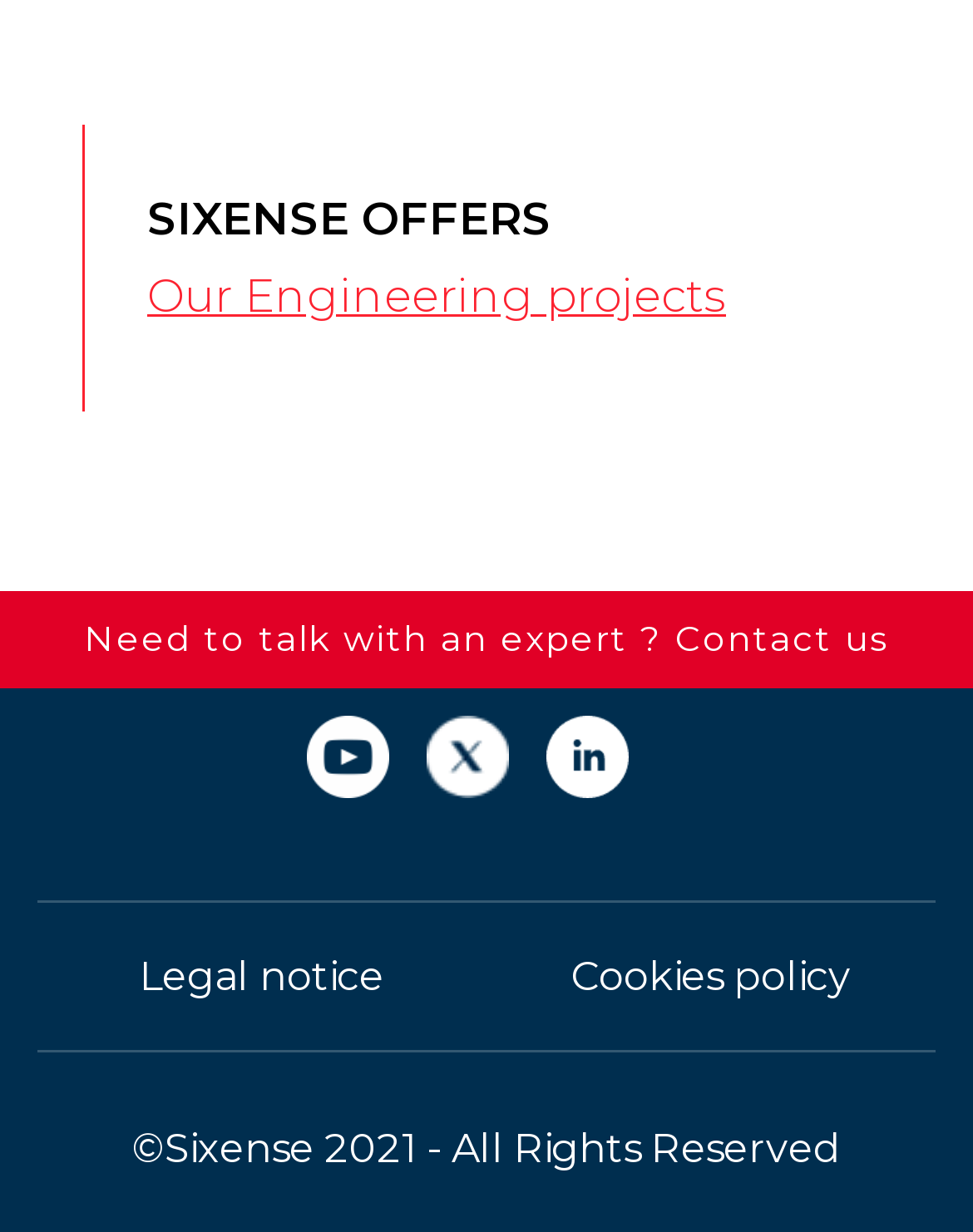What is the year of the copyright notice?
Can you give a detailed and elaborate answer to the question?

The year of the copyright notice can be found at the bottom of the webpage, in the copyright notice, which states '©Sixense 2021 - All Rights Reserved'.